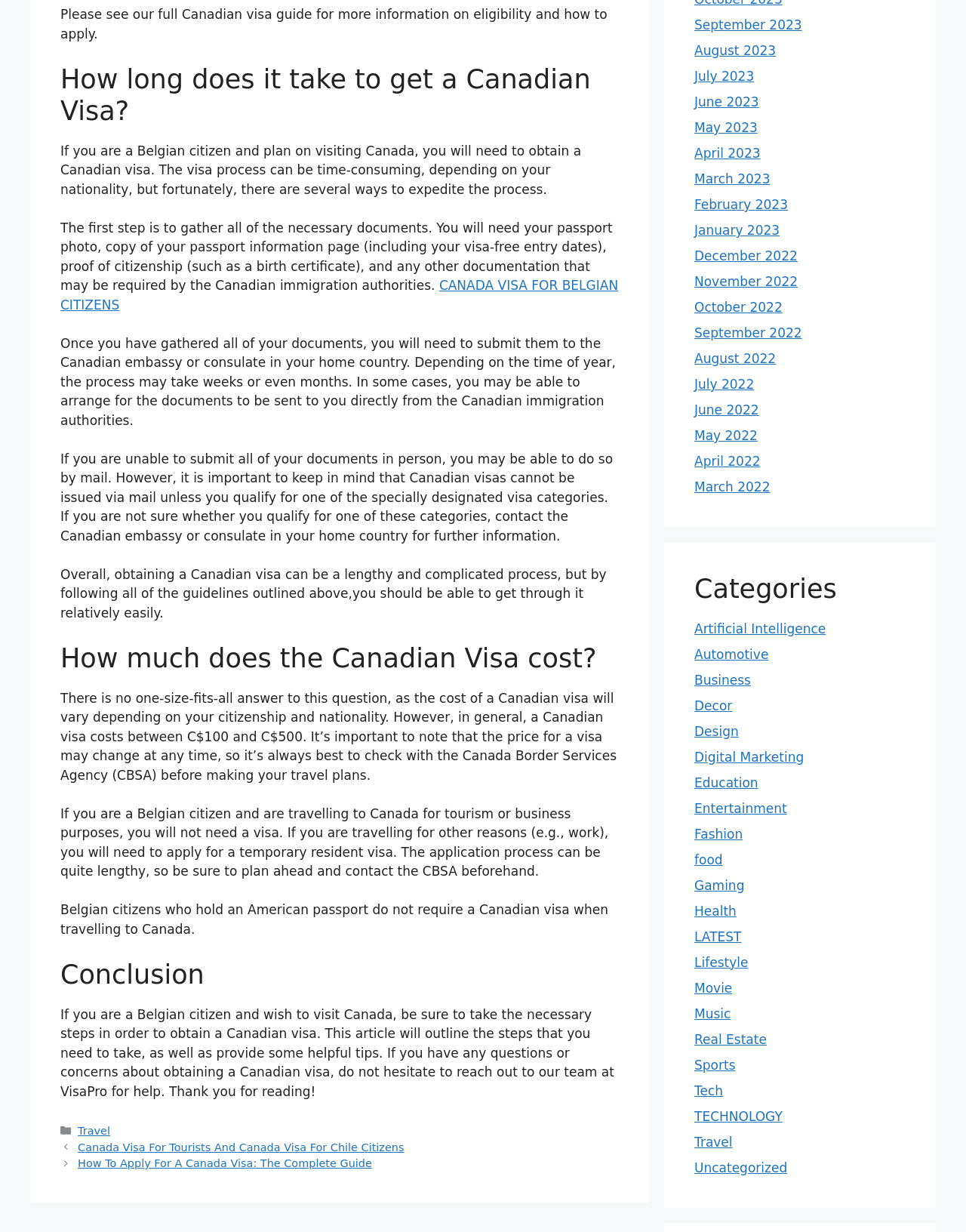Use the details in the image to answer the question thoroughly: 
What is the name of the agency that provides information on Canadian visas?

The webpage mentions that the Canada Border Services Agency (CBSA) is the agency that provides information on Canadian visas. This is stated in the section 'How much does the Canadian Visa cost?' which advises readers to check with the CBSA for the most up-to-date information on visa costs and requirements.